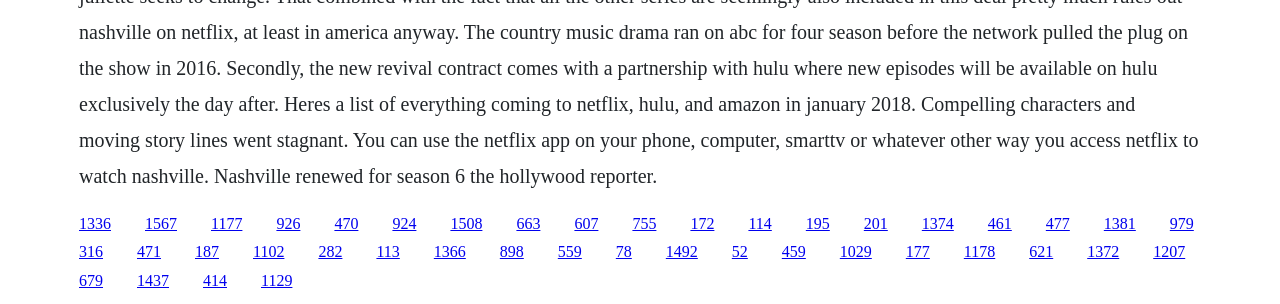Locate the bounding box coordinates of the clickable region necessary to complete the following instruction: "go to the fifteenth link". Provide the coordinates in the format of four float numbers between 0 and 1, i.e., [left, top, right, bottom].

[0.63, 0.706, 0.648, 0.762]